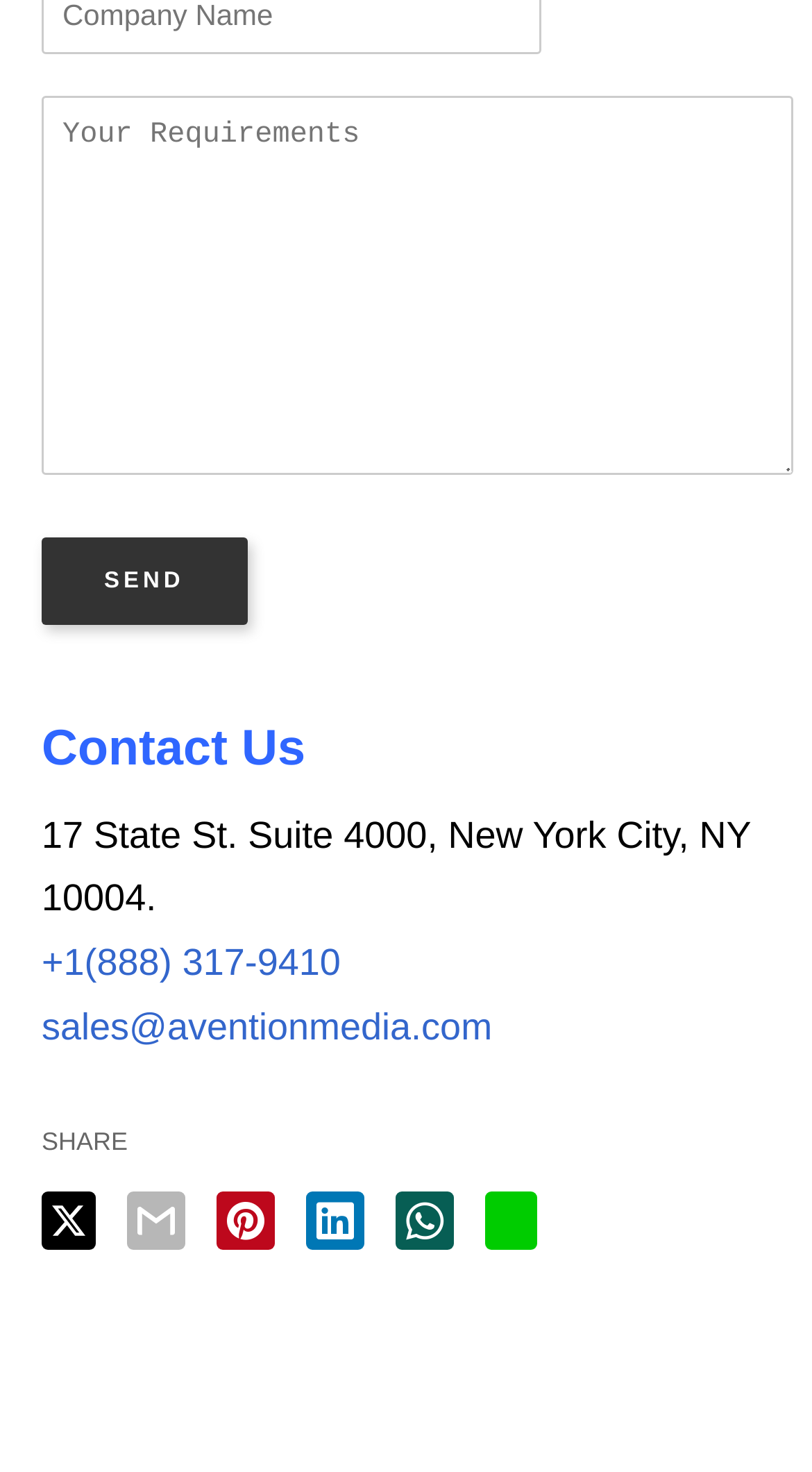Locate the bounding box coordinates of the element's region that should be clicked to carry out the following instruction: "Send an email to sales". The coordinates need to be four float numbers between 0 and 1, i.e., [left, top, right, bottom].

[0.051, 0.683, 0.606, 0.711]